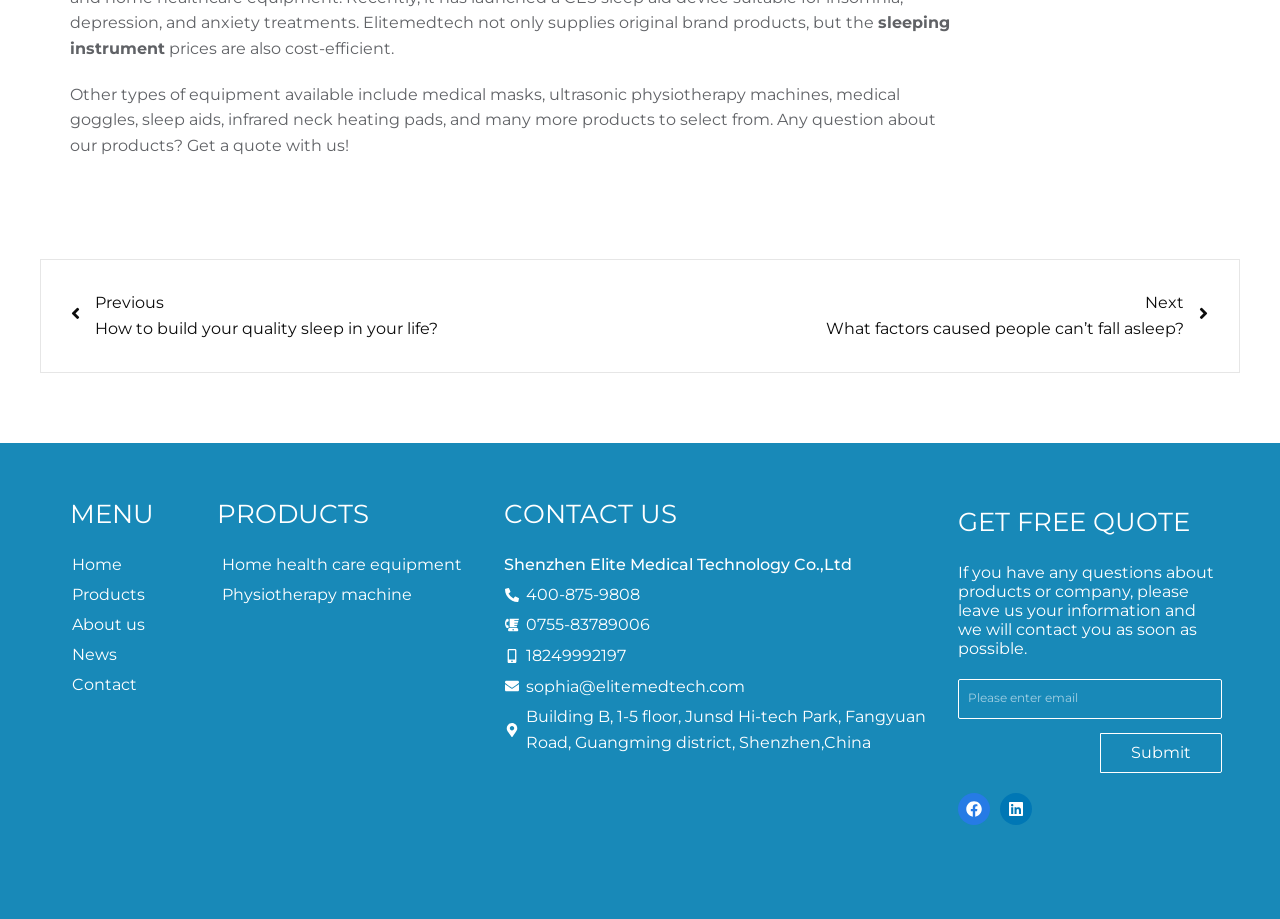Specify the bounding box coordinates of the region I need to click to perform the following instruction: "Click on 'Home'". The coordinates must be four float numbers in the range of 0 to 1, i.e., [left, top, right, bottom].

[0.047, 0.598, 0.14, 0.631]